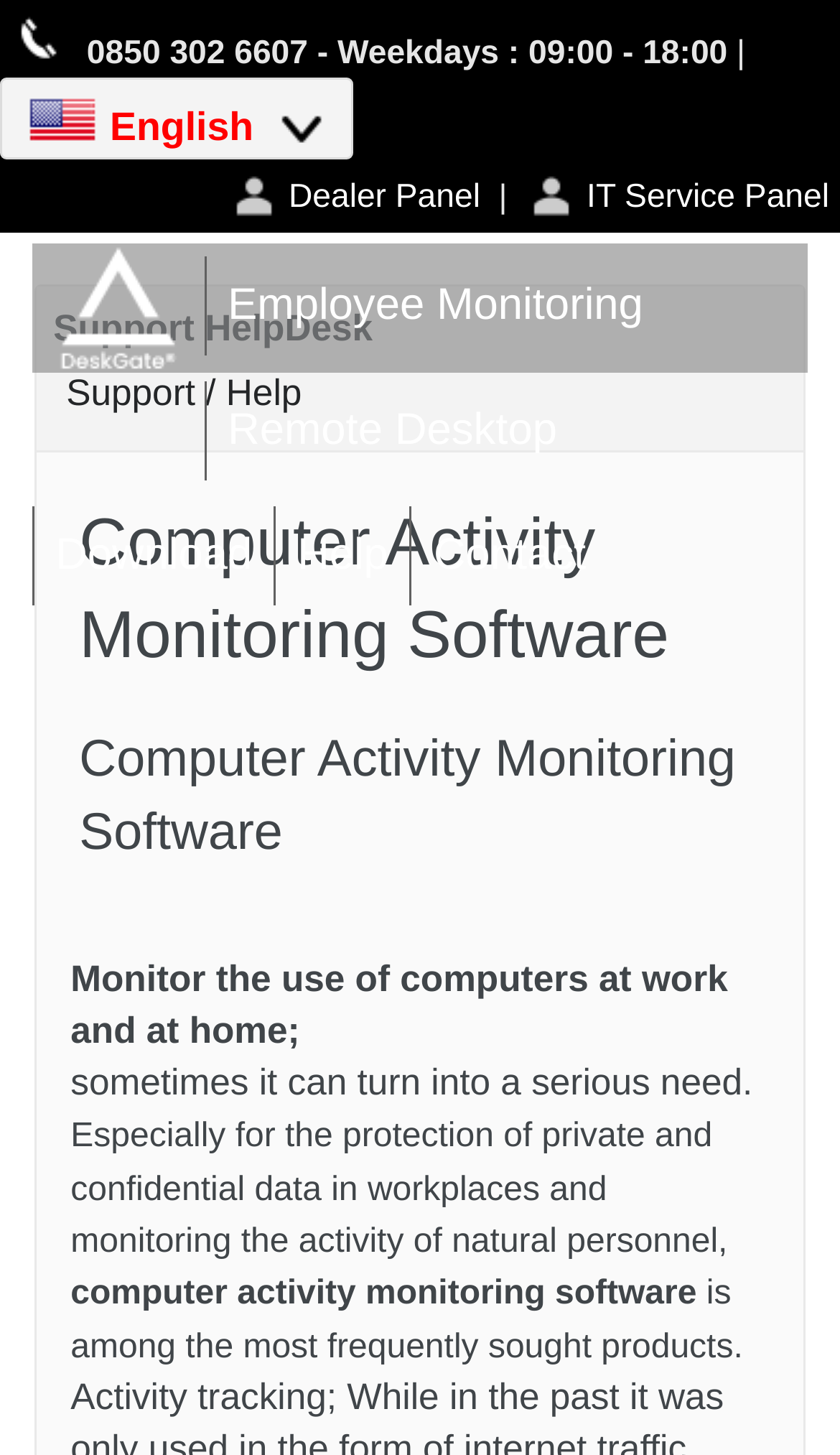How many sections are there in the main content area?
Refer to the image and provide a one-word or short phrase answer.

2